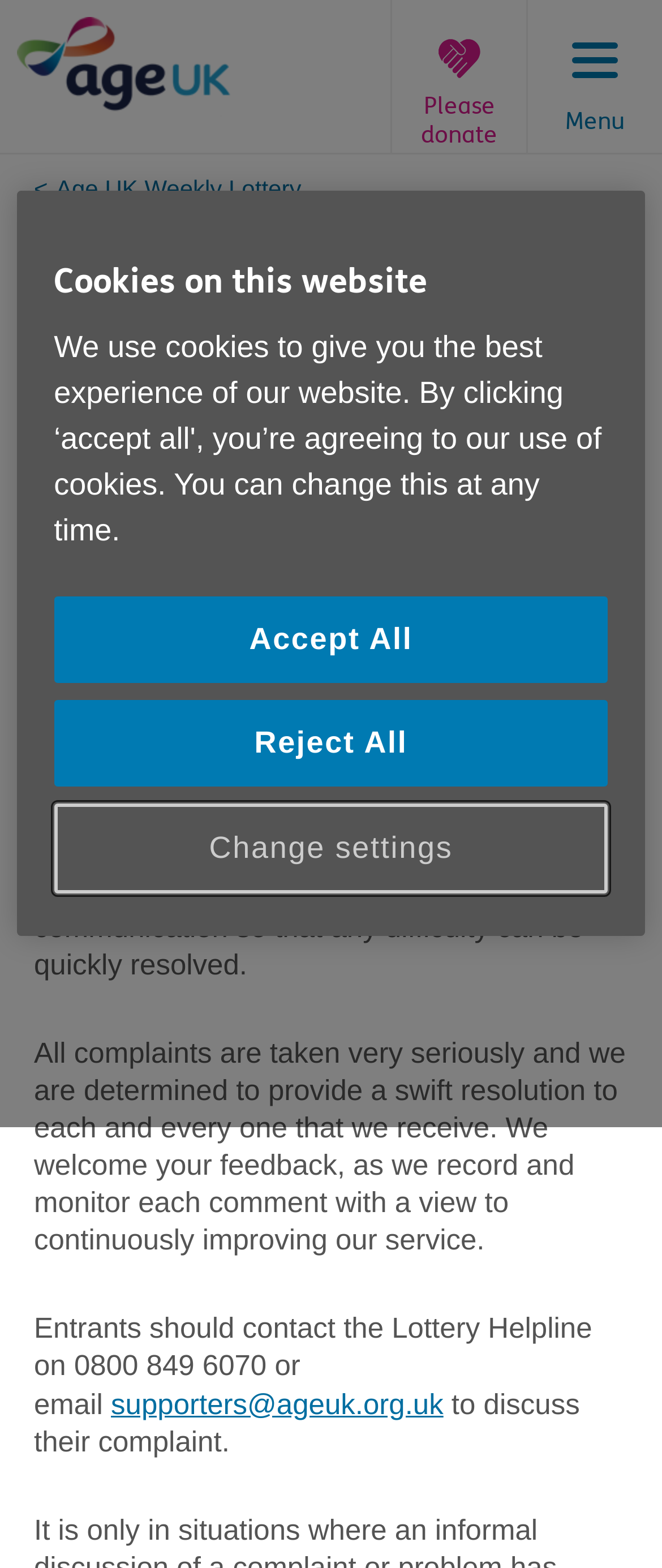Your task is to find and give the main heading text of the webpage.

Age UK Weekly Lottery complaints procedure